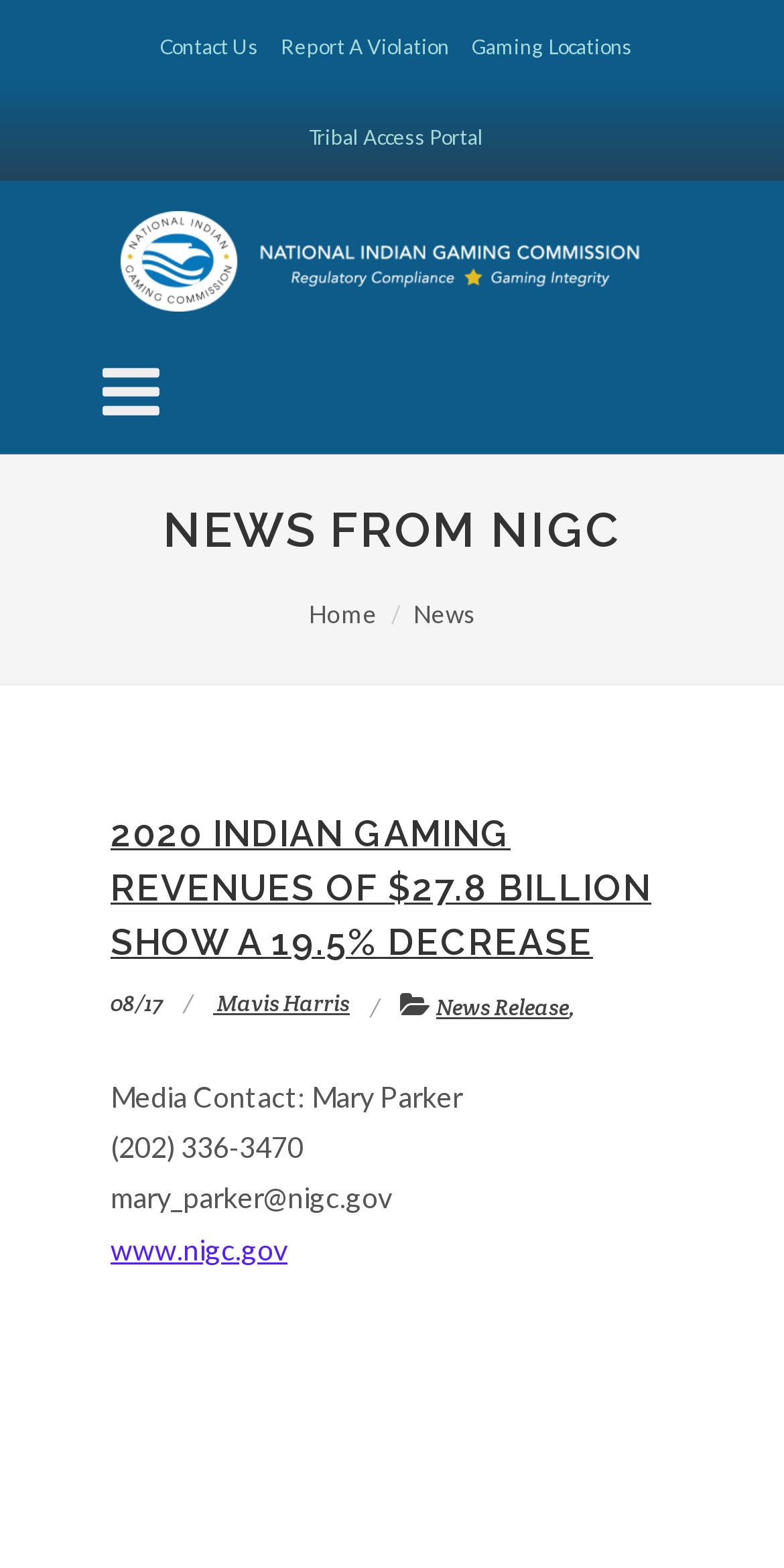Kindly provide the bounding box coordinates of the section you need to click on to fulfill the given instruction: "Read News Release".

[0.556, 0.633, 0.726, 0.651]